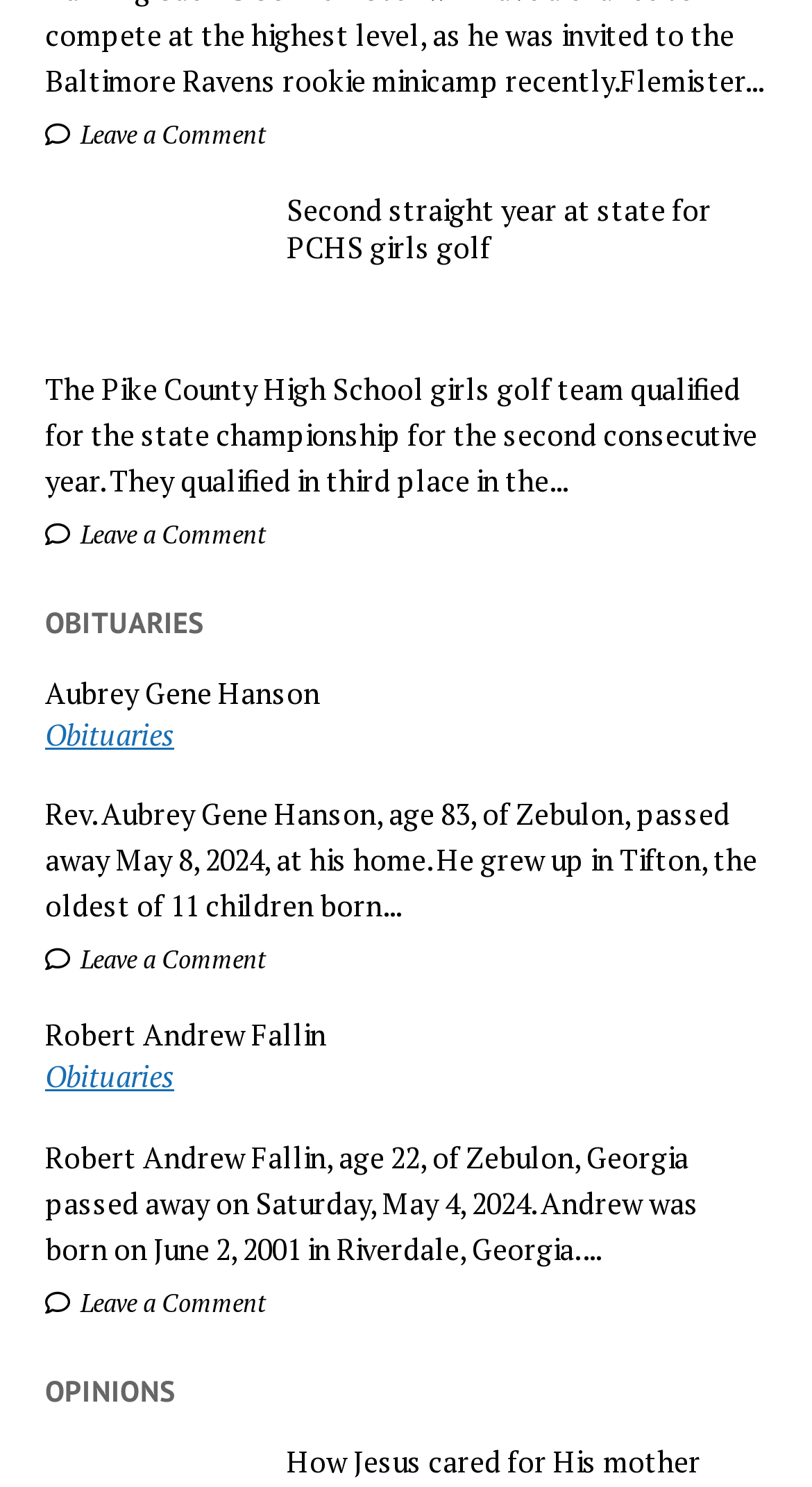How many articles are listed?
Please ensure your answer to the question is detailed and covers all necessary aspects.

I counted the number of links with a descriptive text, excluding the obituaries and opinions, and found three, which correspond to the articles about the PCHS girls golf team, Aubrey Gene Hanson, and Robert Andrew Fallin.